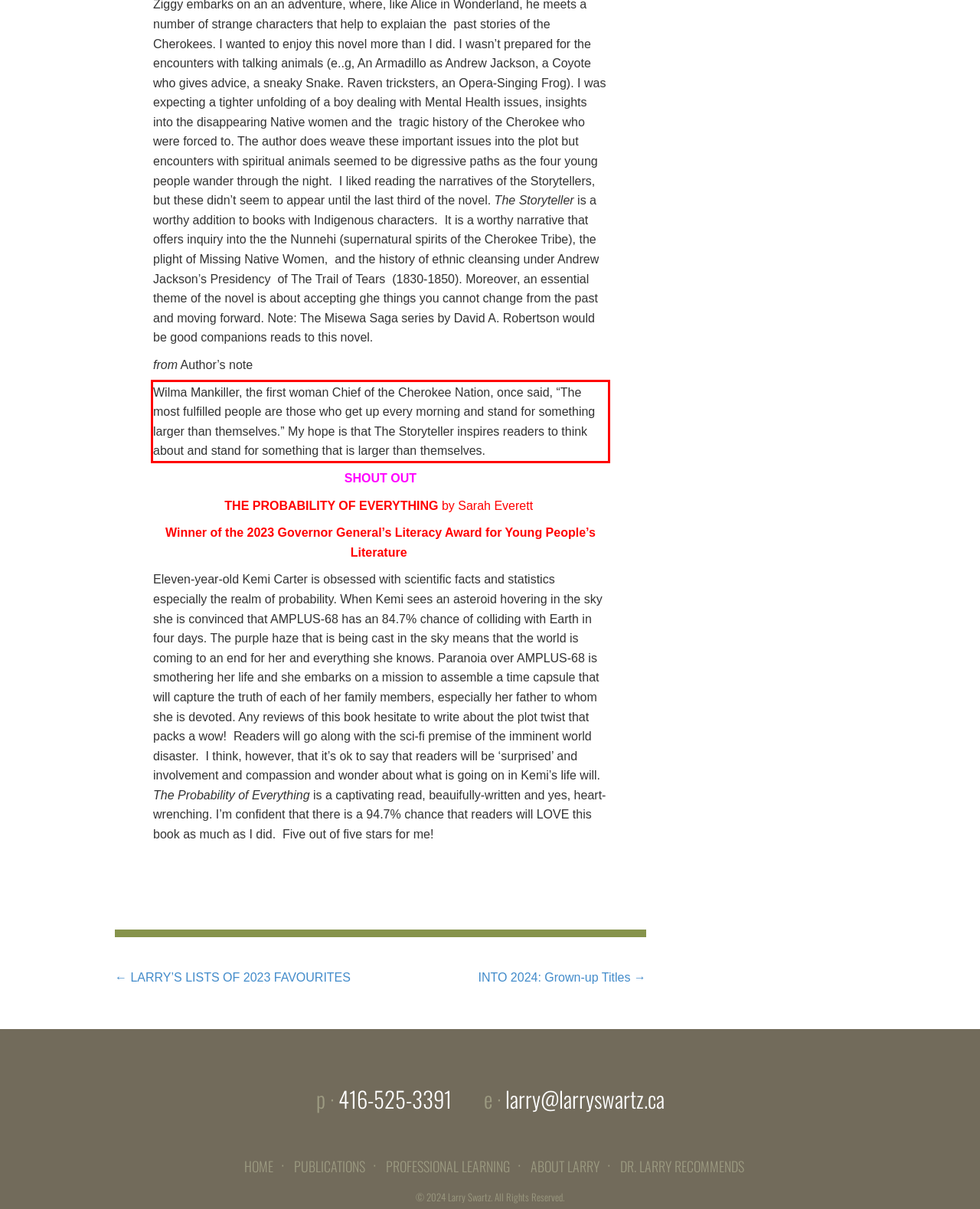With the provided screenshot of a webpage, locate the red bounding box and perform OCR to extract the text content inside it.

Wilma Mankiller, the first woman Chief of the Cherokee Nation, once said, “The most fulfilled people are those who get up every morning and stand for something larger than themselves.” My hope is that The Storyteller inspires readers to think about and stand for something that is larger than themselves.